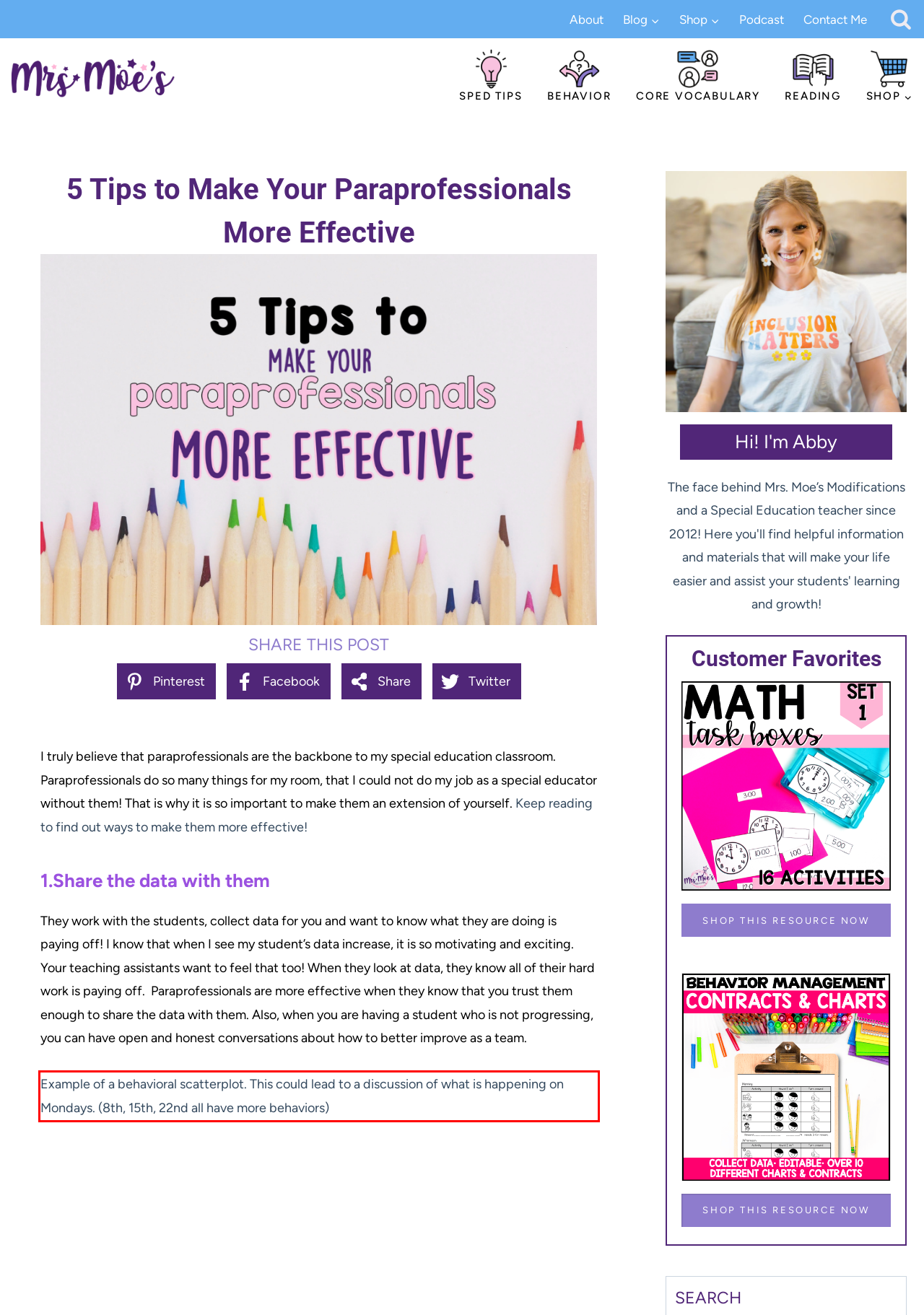Please examine the screenshot of the webpage and read the text present within the red rectangle bounding box.

Example of a behavioral scatterplot. This could lead to a discussion of what is happening on Mondays. (8th, 15th, 22nd all have more behaviors)